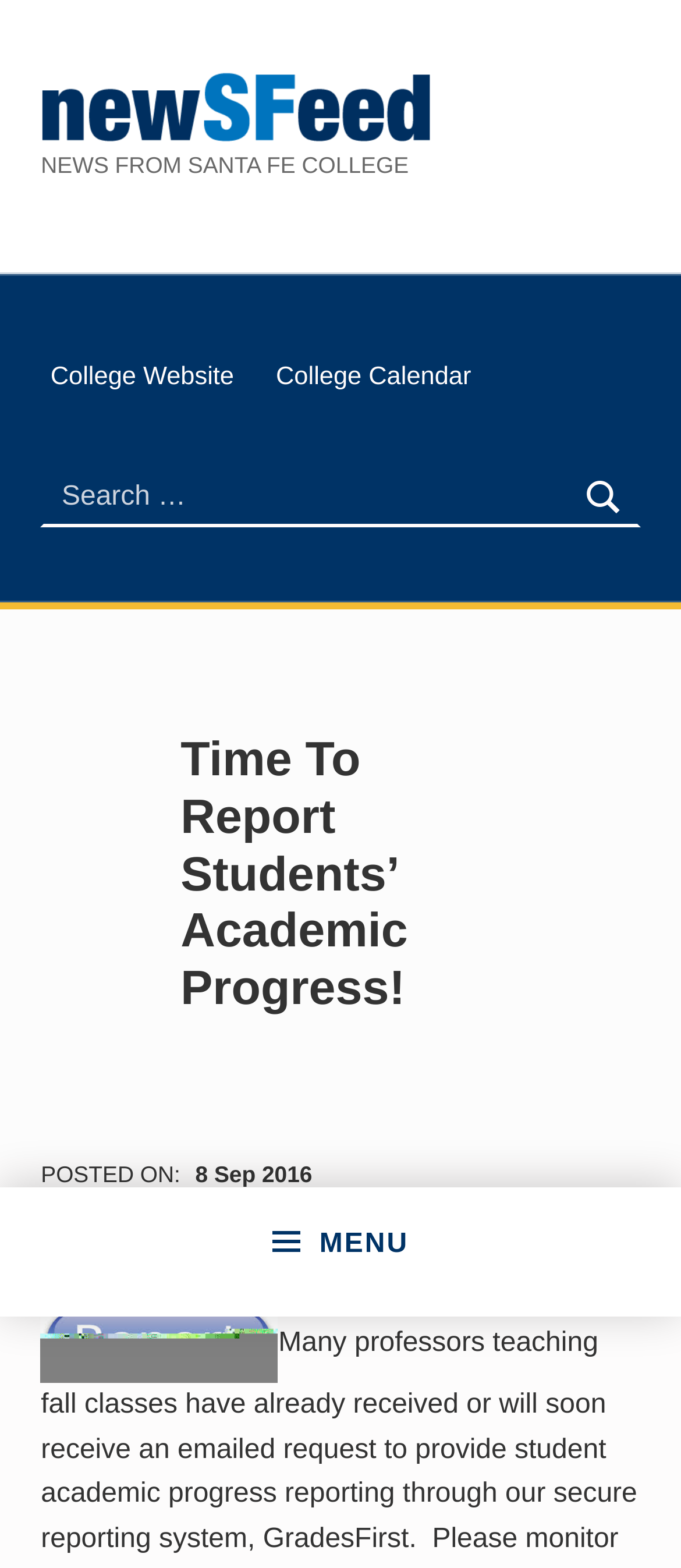Describe all the key features and sections of the webpage thoroughly.

The webpage is about reporting students' academic progress. At the top, there is a heading that matches the title "Time to Report Students’ Academic Progress!" and a link to the left of it. Below the heading, there is a static text "NEWS FROM SANTA FE COLLEGE". 

On the top right, there is a button with a menu icon, which is not expanded. Below the button, there are two links, "College Website" and "College Calendar", and a search bar with a search button. The search bar has a label "Search for:".

Further down, there are two headings, "Introduction" and "Time To Report Students’ Academic Progress!", with the latter being more prominent and taking up more space. Below the second heading, there is an image related to reporting, and some metadata about the post, including the date "8 Sep 2016" and the category "All News".